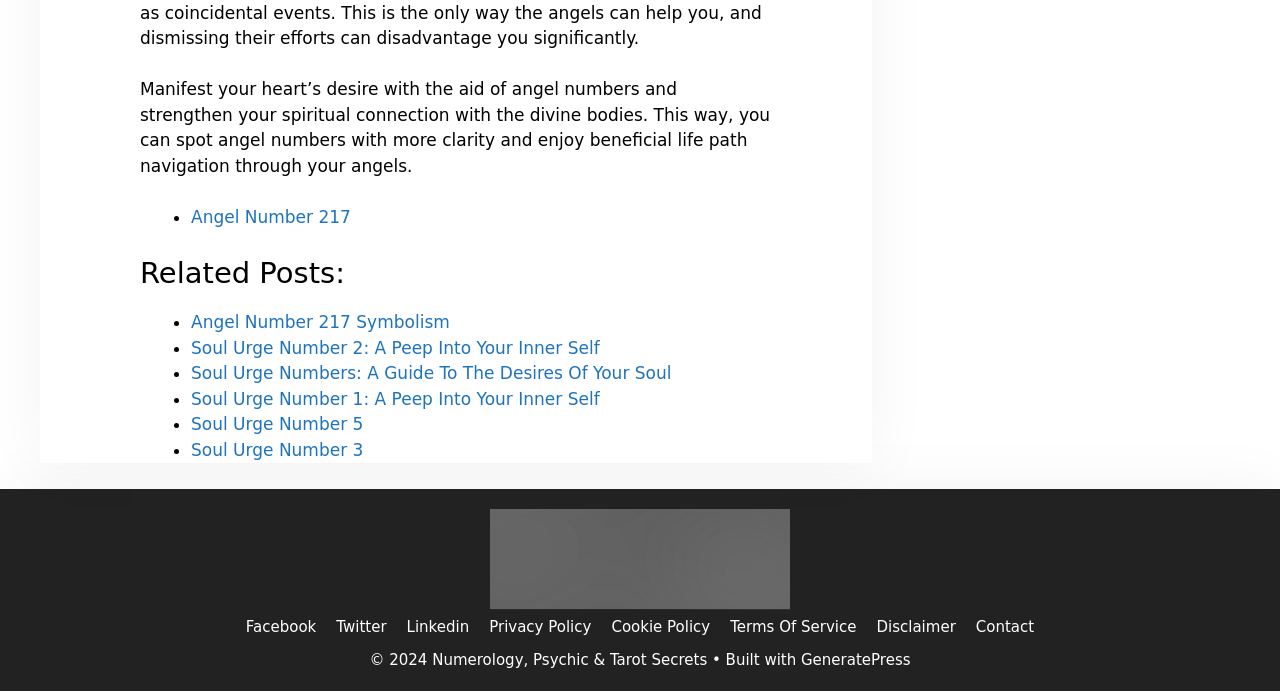What is the name of the social media platform at the bottom left?
Please provide a single word or phrase as the answer based on the screenshot.

Facebook